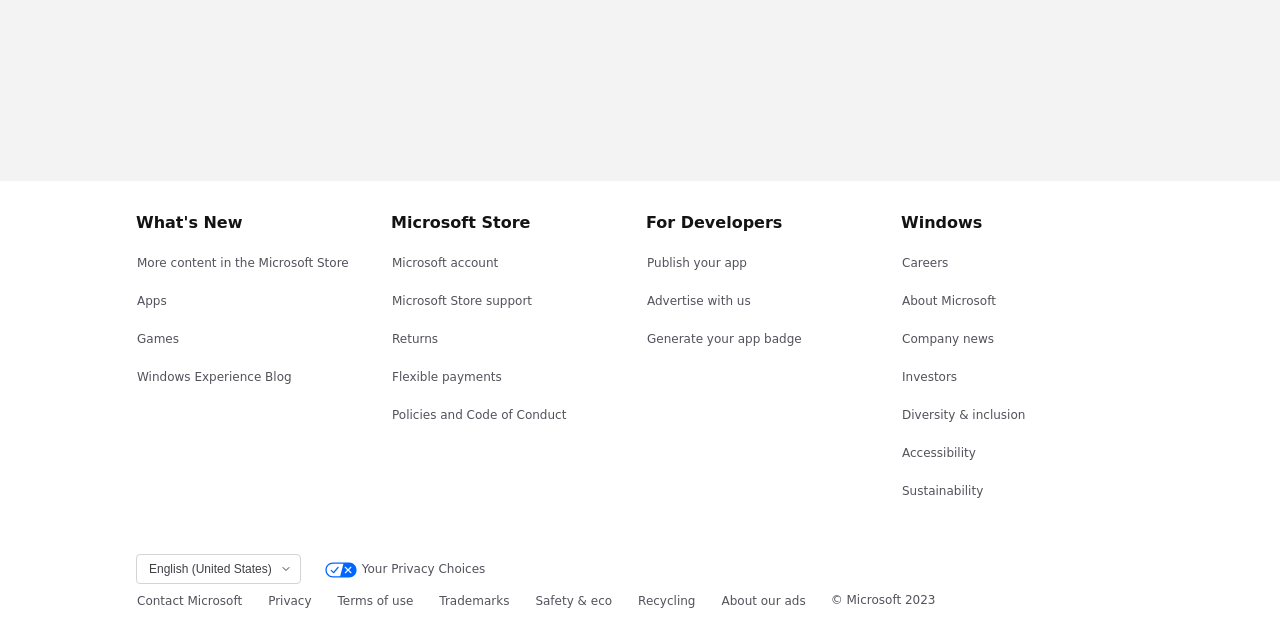Given the description "name="prefix"", determine the bounding box of the corresponding UI element.

[0.704, 0.625, 0.802, 0.672]